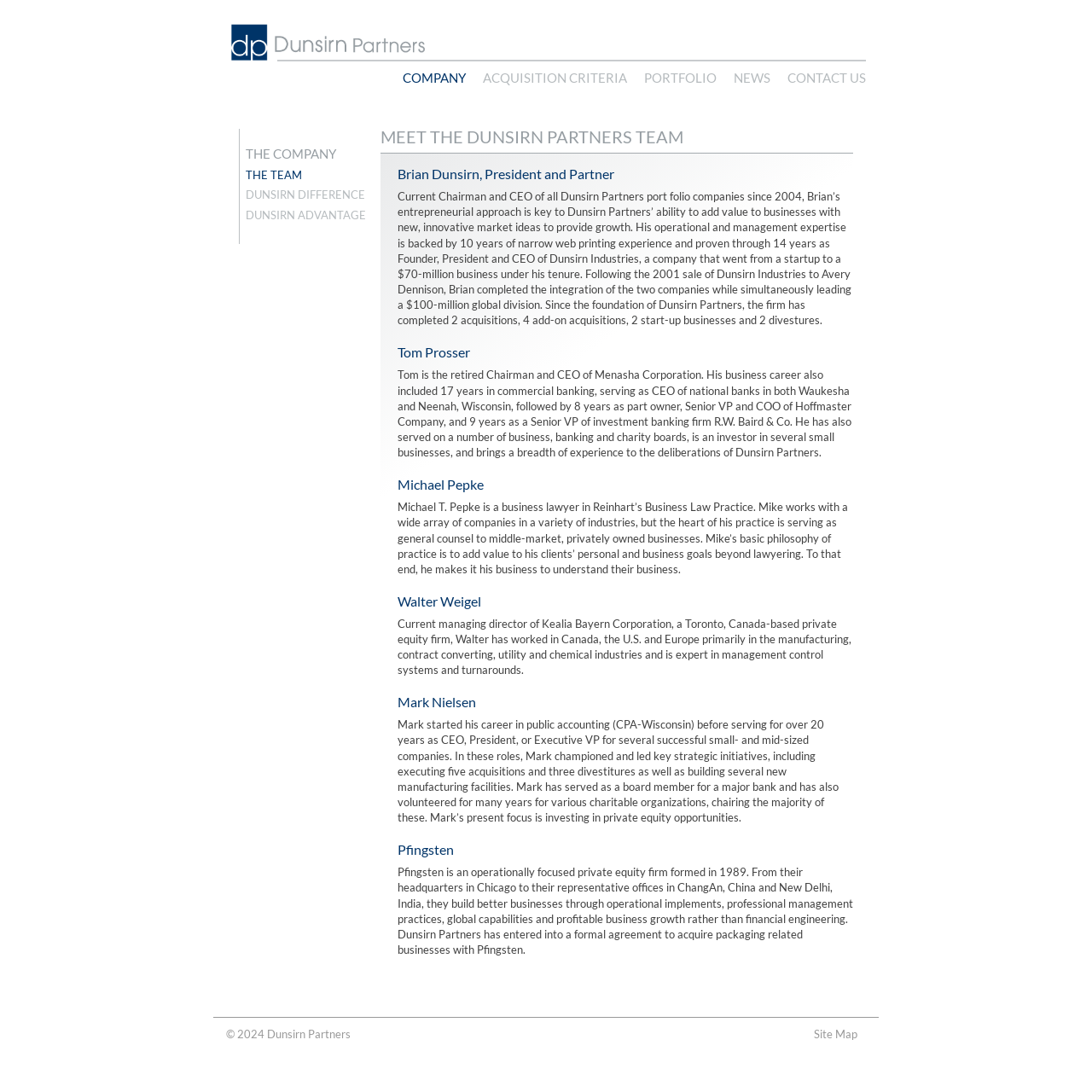Identify the bounding box coordinates for the element that needs to be clicked to fulfill this instruction: "View the NEWS page". Provide the coordinates in the format of four float numbers between 0 and 1: [left, top, right, bottom].

[0.656, 0.057, 0.705, 0.086]